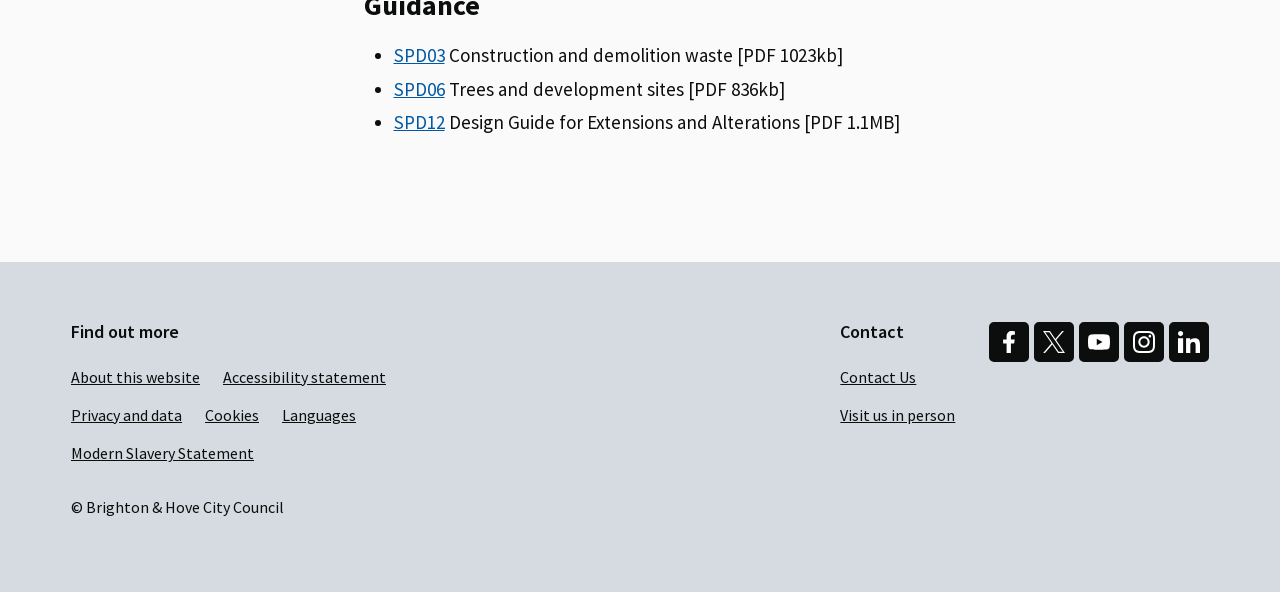Find the bounding box coordinates of the element I should click to carry out the following instruction: "Visit Brighton and Hove City Council Facebook page".

[0.773, 0.544, 0.804, 0.611]